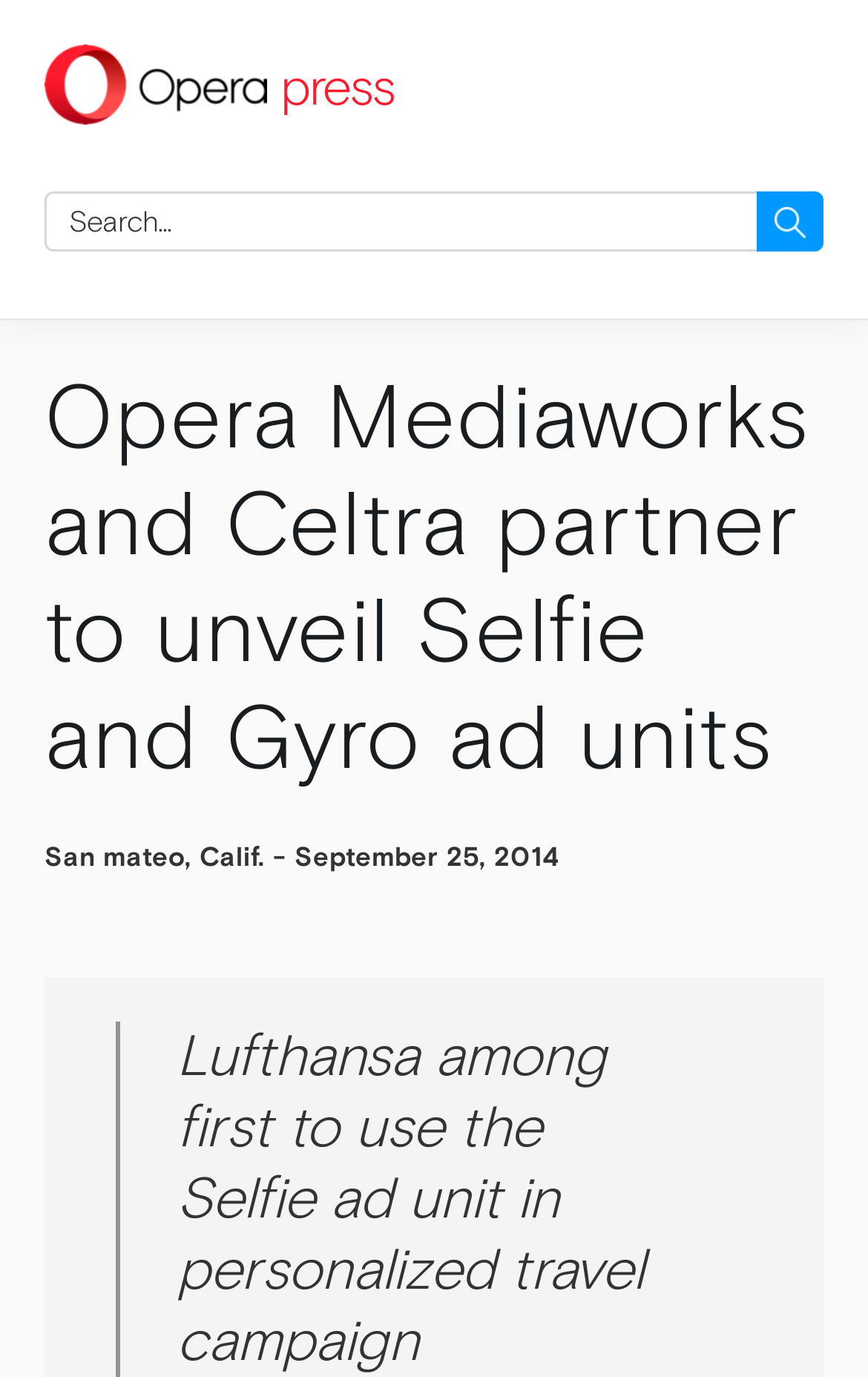Identify the bounding box coordinates for the UI element mentioned here: "parent_node: Search for: value="Search"". Provide the coordinates as four float values between 0 and 1, i.e., [left, top, right, bottom].

[0.872, 0.139, 0.949, 0.183]